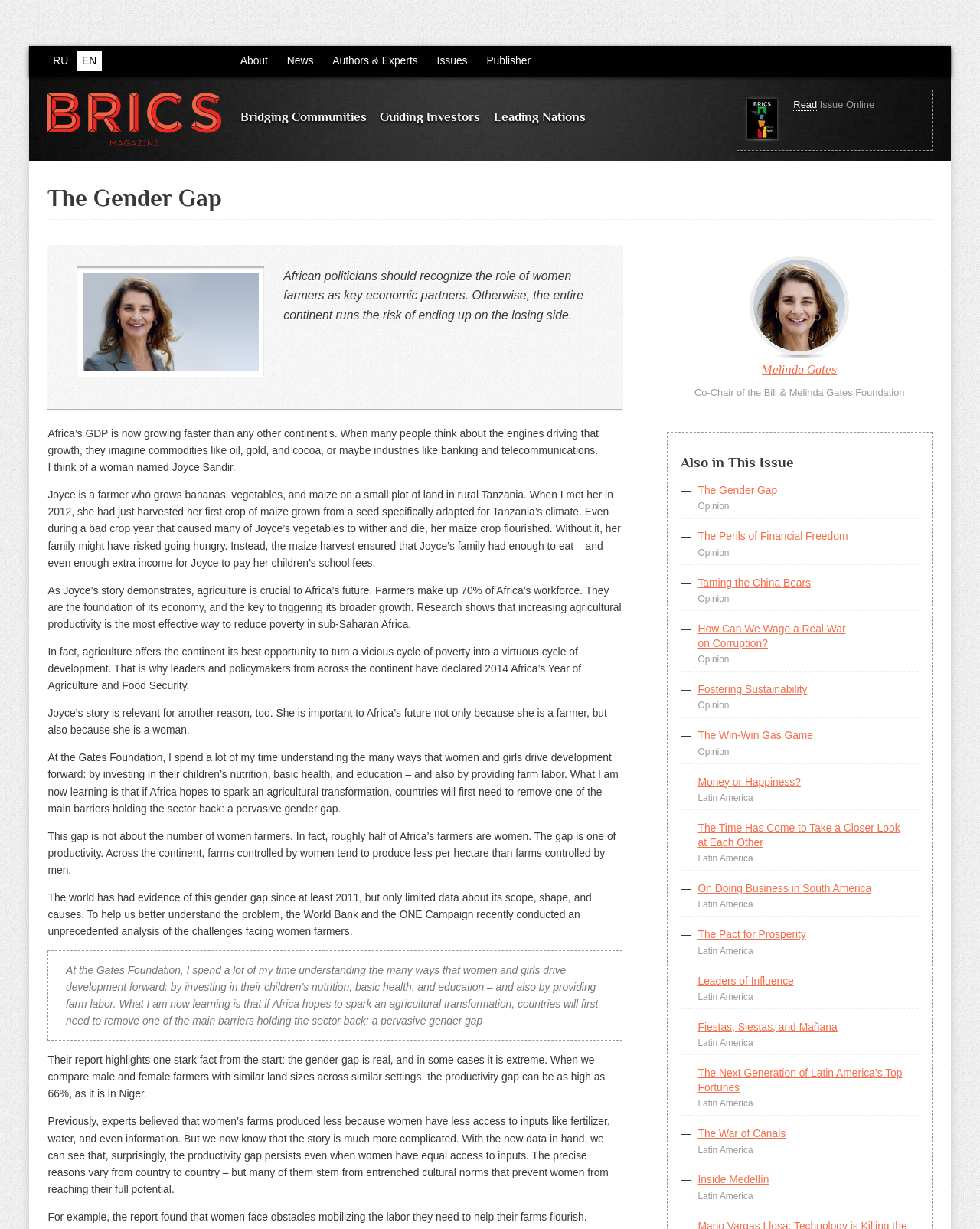Pinpoint the bounding box coordinates of the clickable area necessary to execute the following instruction: "View the author's profile". The coordinates should be given as four float numbers between 0 and 1, namely [left, top, right, bottom].

[0.709, 0.292, 0.923, 0.313]